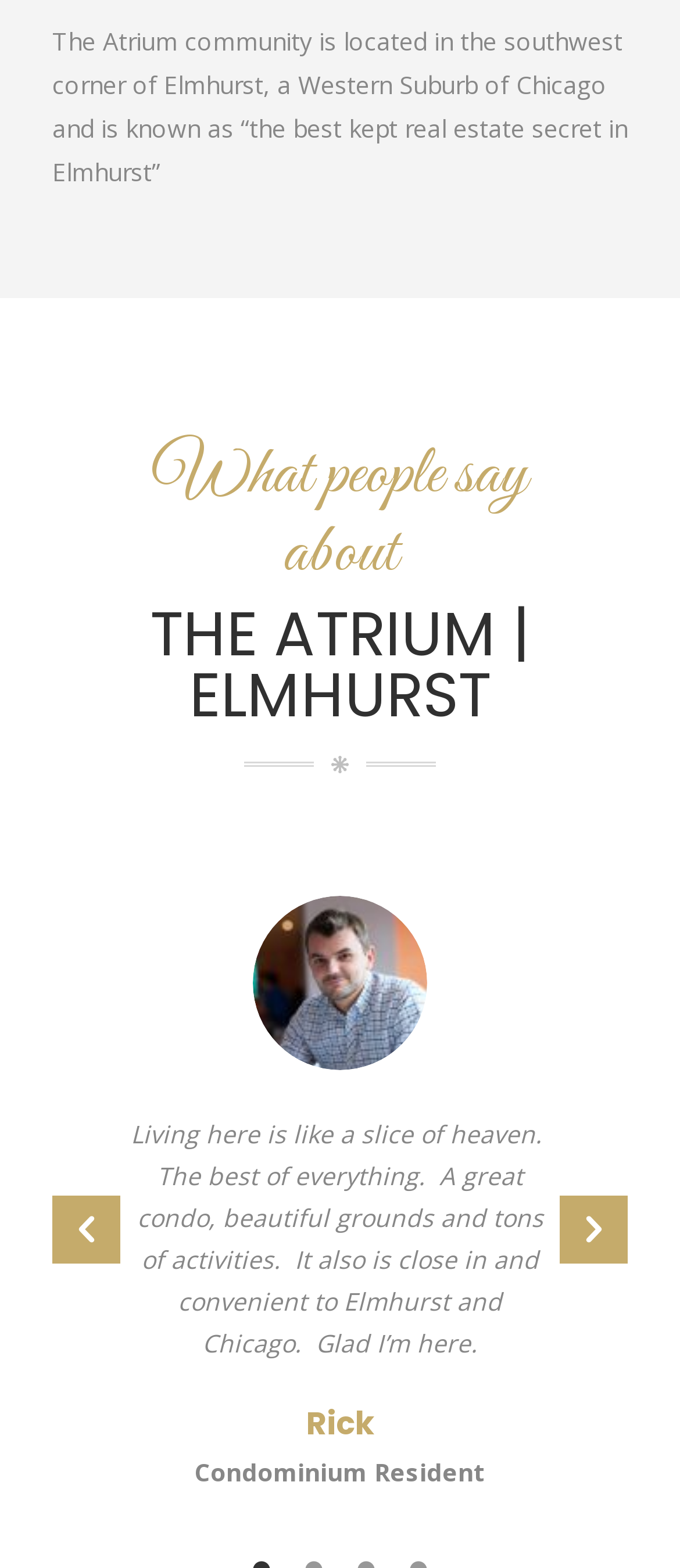Use a single word or phrase to answer the question: What is the orientation of the toolbar?

horizontal